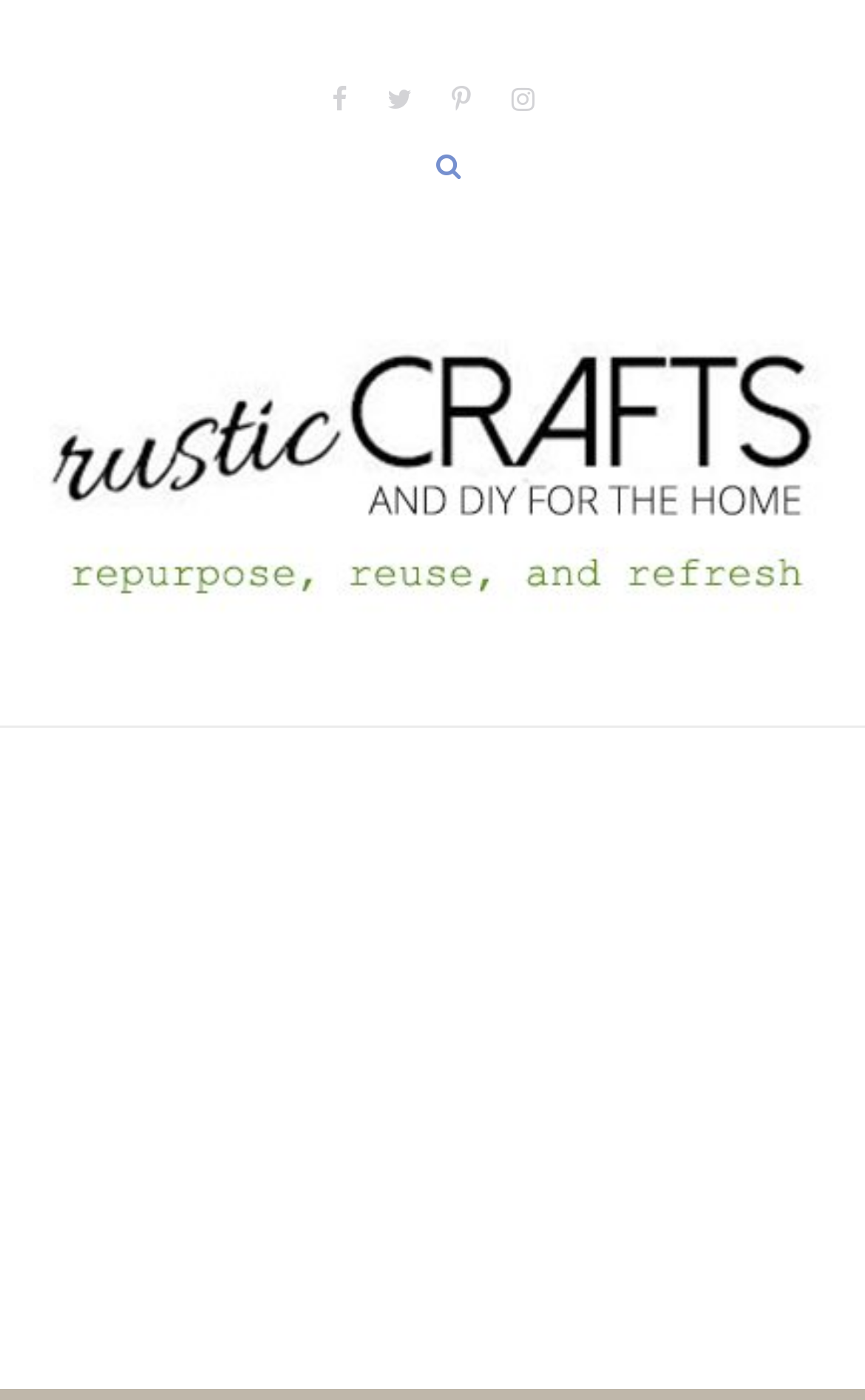Please find the bounding box coordinates in the format (top-left x, top-left y, bottom-right x, bottom-right y) for the given element description. Ensure the coordinates are floating point numbers between 0 and 1. Description: alt="Rustic Crafts & DIY"

[0.038, 0.311, 0.962, 0.34]